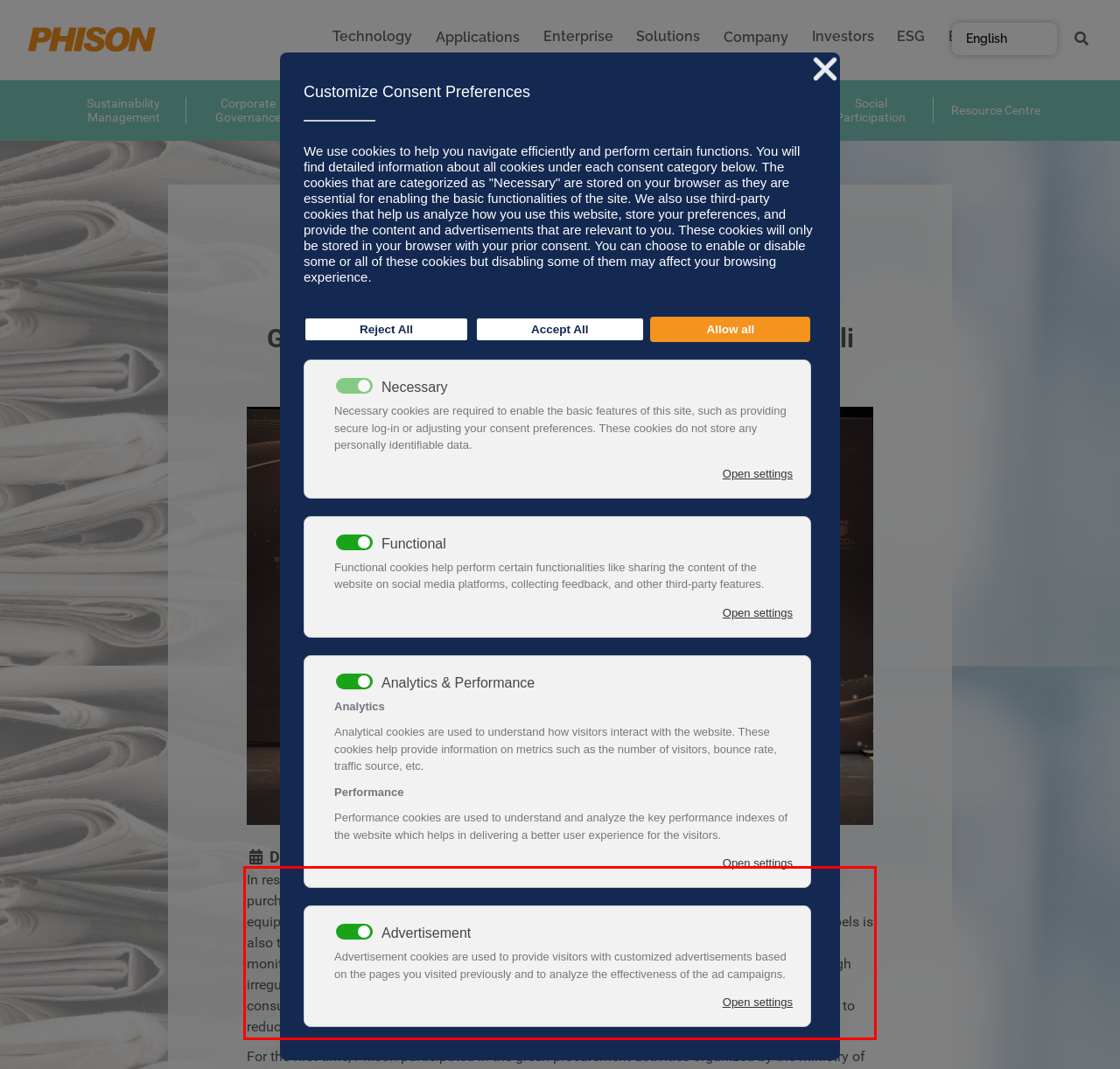You have a screenshot of a webpage with a red bounding box. Use OCR to generate the text contained within this red rectangle.

In response to the government’s green consumption policy, Phison actively promotes green purchasing thinking within the company. In addition to the printed materials, photocopying equipment, and various lamps required for daily office work, having environmental protection labels is also the primary consideration when purchasing various information products such as servers, monitors, etc. In addition, we strengthen our colleagues' recognition of green consumption through irregular publicity and education courses. By implementing the six basic principles of green consumption as the goal (Reduce, Reuse, Recycle, Economic, Ecological and Equitable), we hope to reduce the impact of purchased products on the ecological environment.